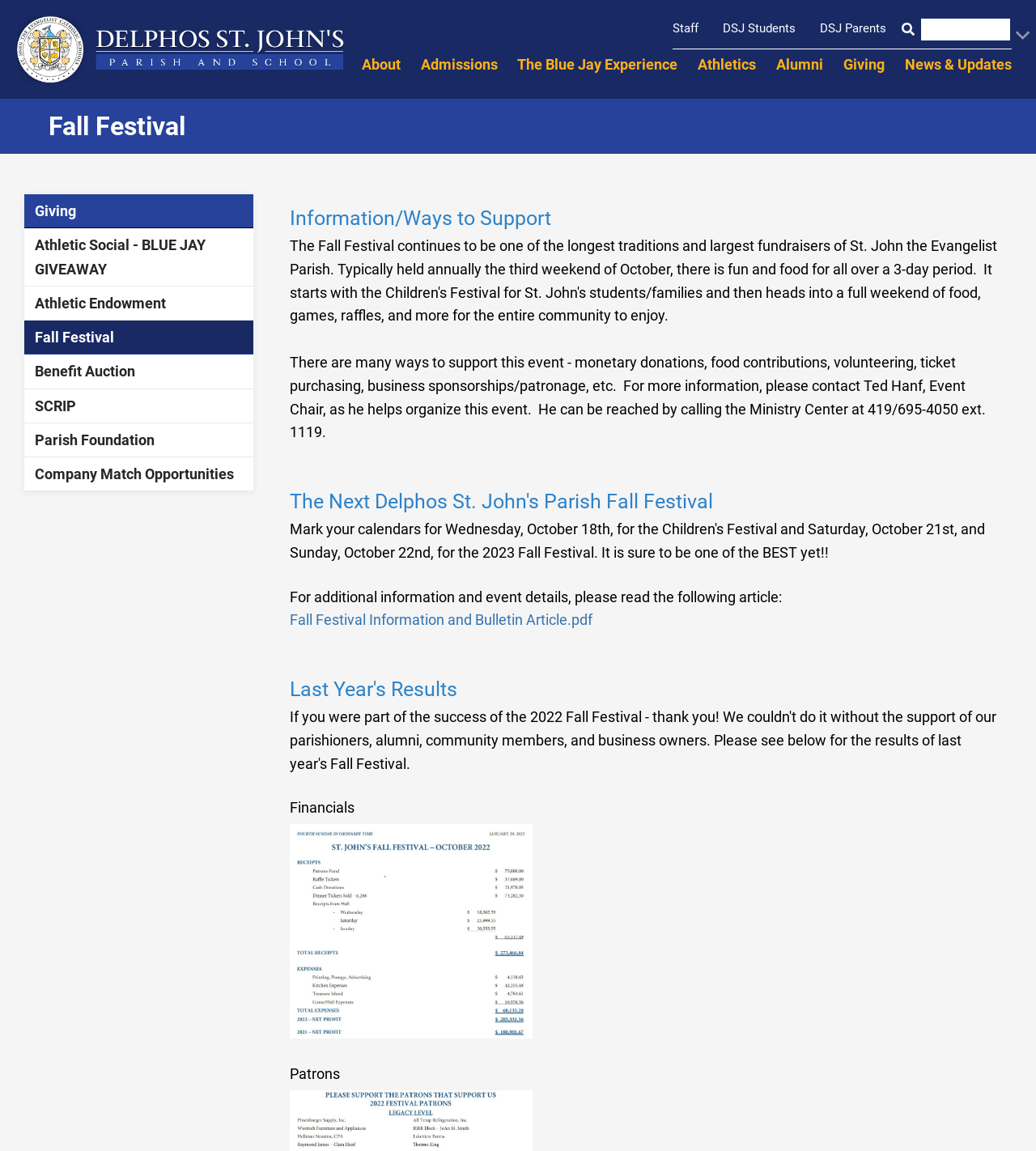Please look at the image and answer the question with a detailed explanation: What is the name of the file that contains event details?

The link element with the text 'Fall Festival Information and Bulletin Article.pdf' contains the name of the file that has event details.